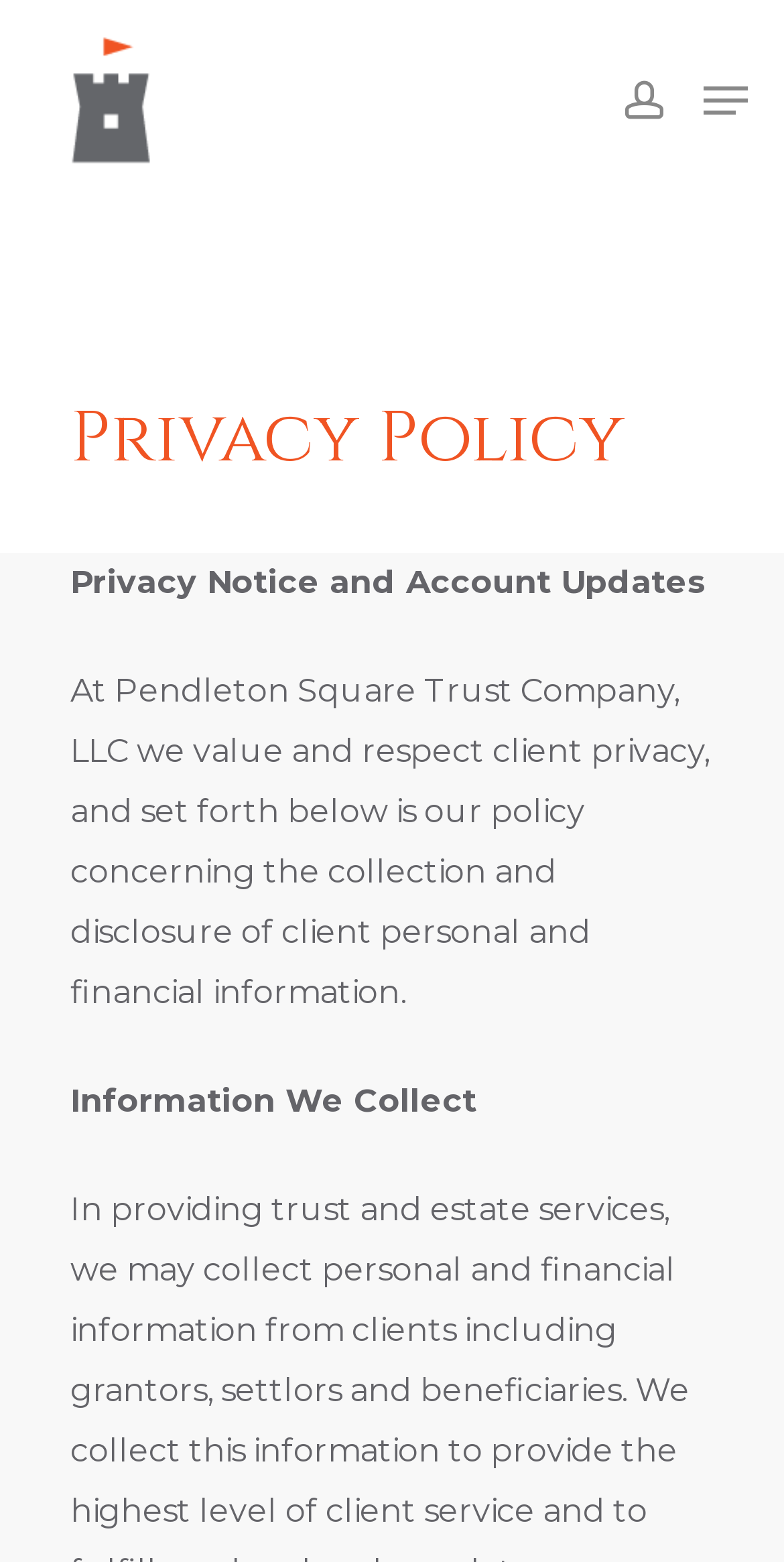Provide a thorough description of this webpage.

The webpage is titled "Privacy Policy – Pendleton Square Trust" and features a prominent link to "Pendleton Square Trust" at the top left, accompanied by an image with the same name. To the right of this link is another link labeled "account". 

At the top right corner, there is a navigation menu link that can be expanded. Below this menu, a heading "Privacy Policy" is centered on the page. 

Under the heading, there are three paragraphs of text. The first paragraph is titled "Privacy Notice and Account Updates". The second paragraph explains that Pendleton Square Trust Company values and respects client privacy, and outlines their policy on collecting and disclosing client personal and financial information. 

The third paragraph is titled "Information We Collect".